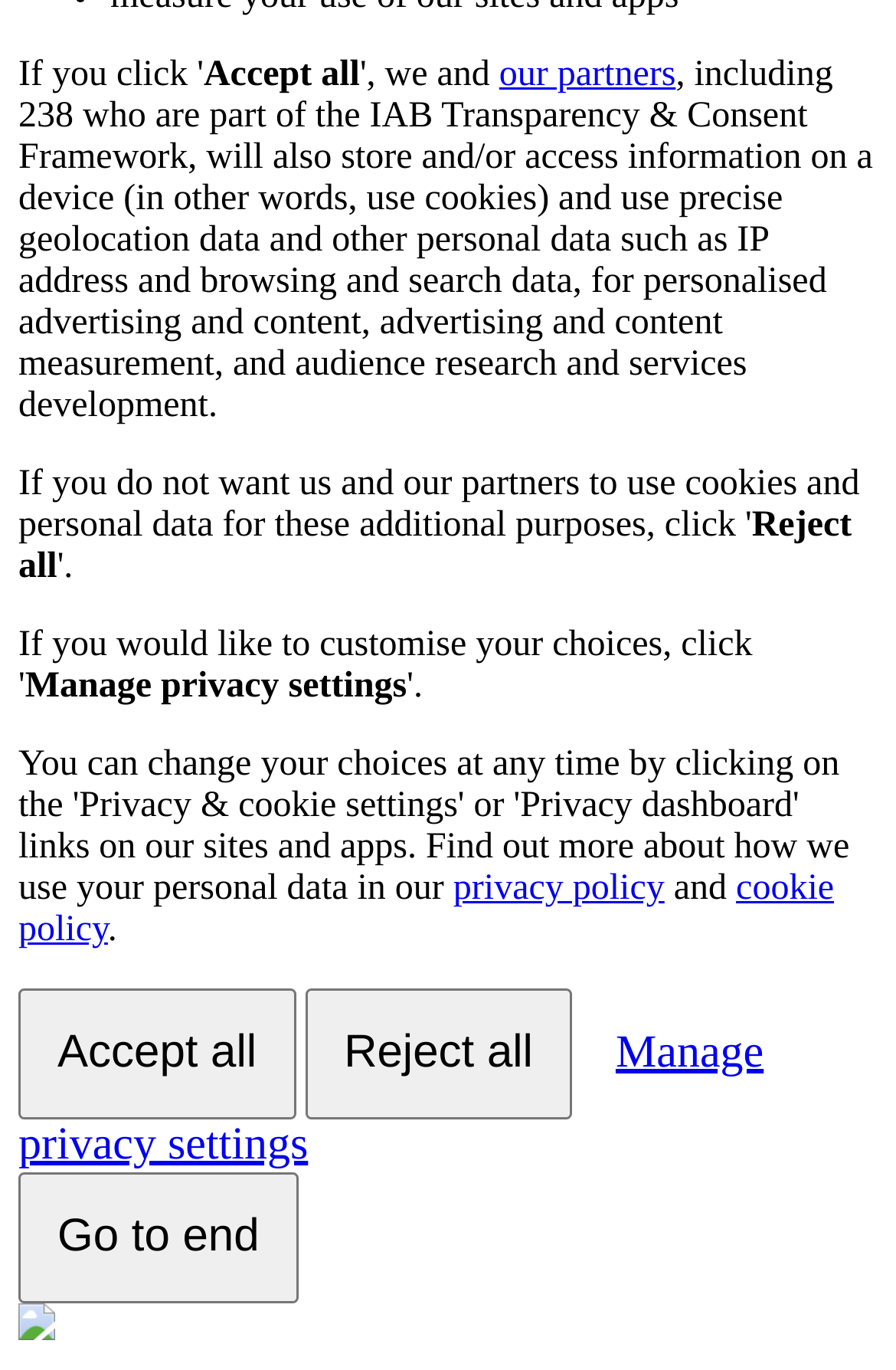Calculate the bounding box coordinates of the UI element given the description: "Reject all".

[0.34, 0.721, 0.638, 0.817]